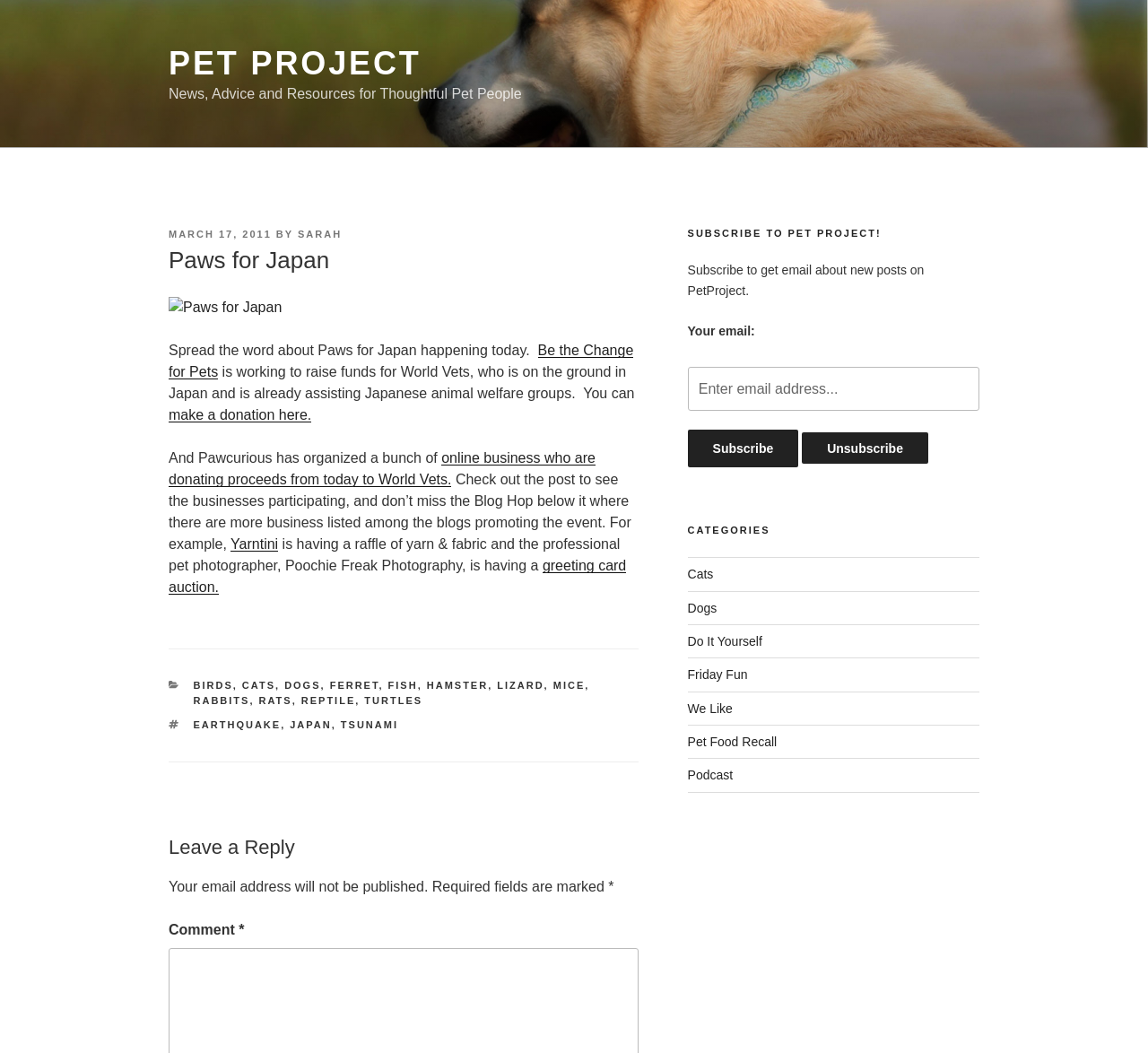Could you indicate the bounding box coordinates of the region to click in order to complete this instruction: "Leave a reply by typing in the comment box".

[0.147, 0.876, 0.208, 0.89]